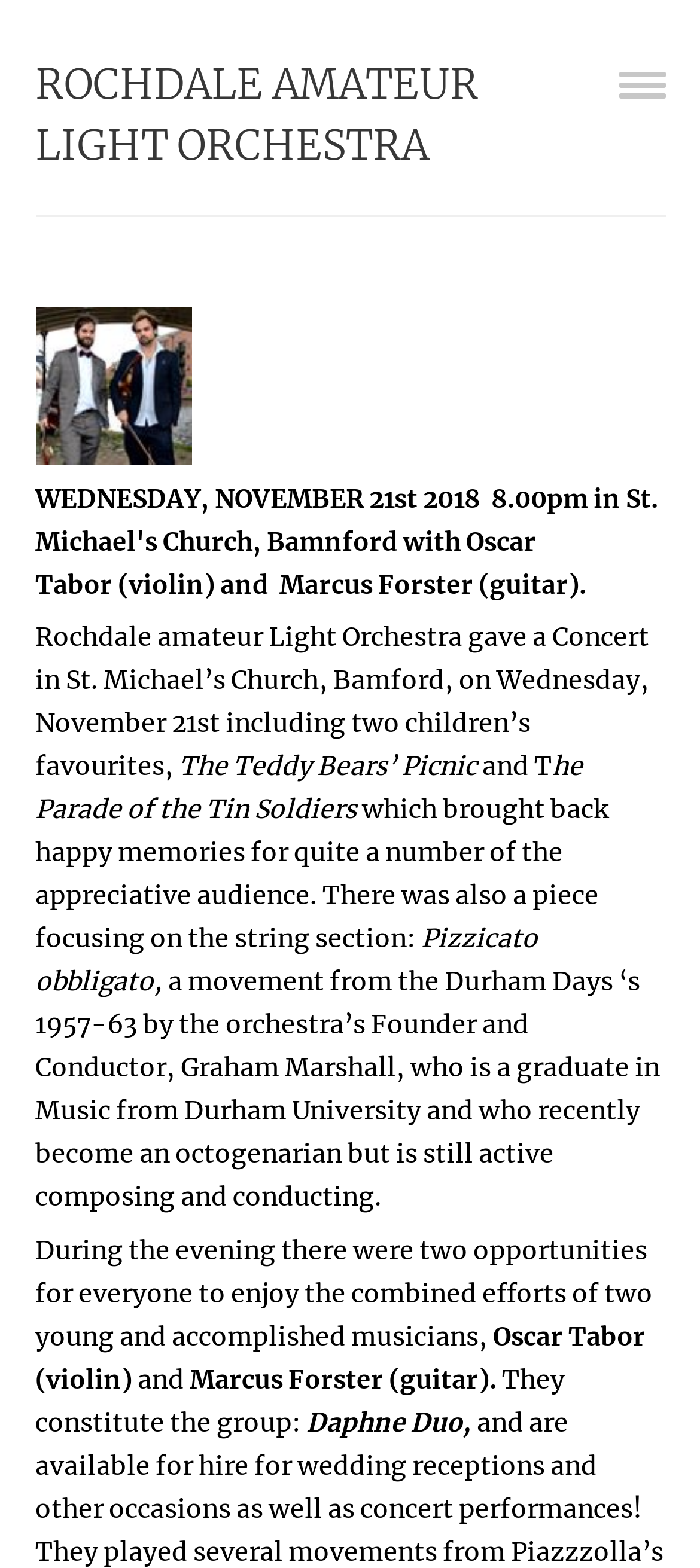Identify the bounding box of the UI element that matches this description: "aria-label="Image preview"".

[0.05, 0.28, 0.275, 0.301]